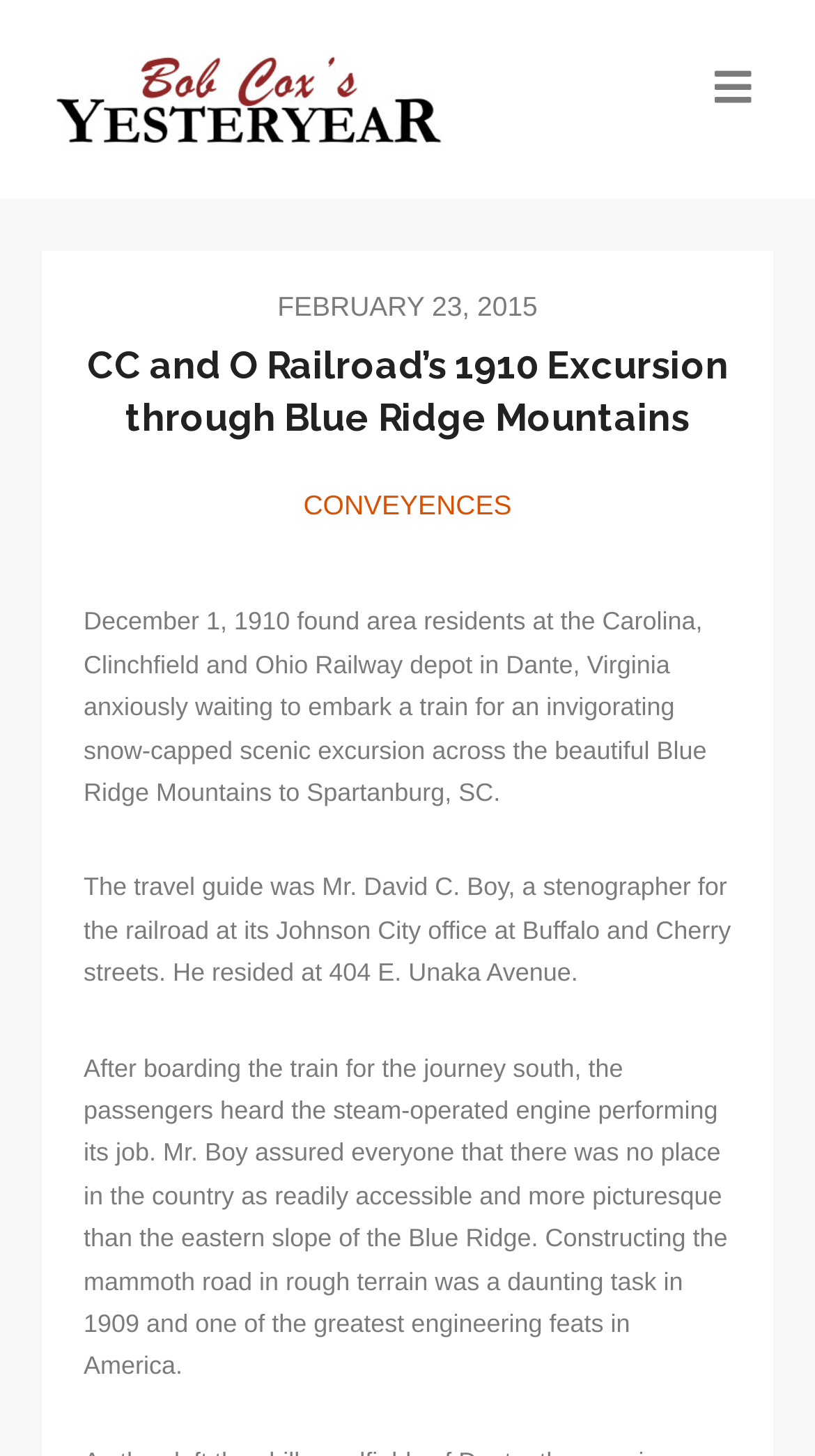What is the date of the excursion?
Based on the image, provide your answer in one word or phrase.

December 1, 1910